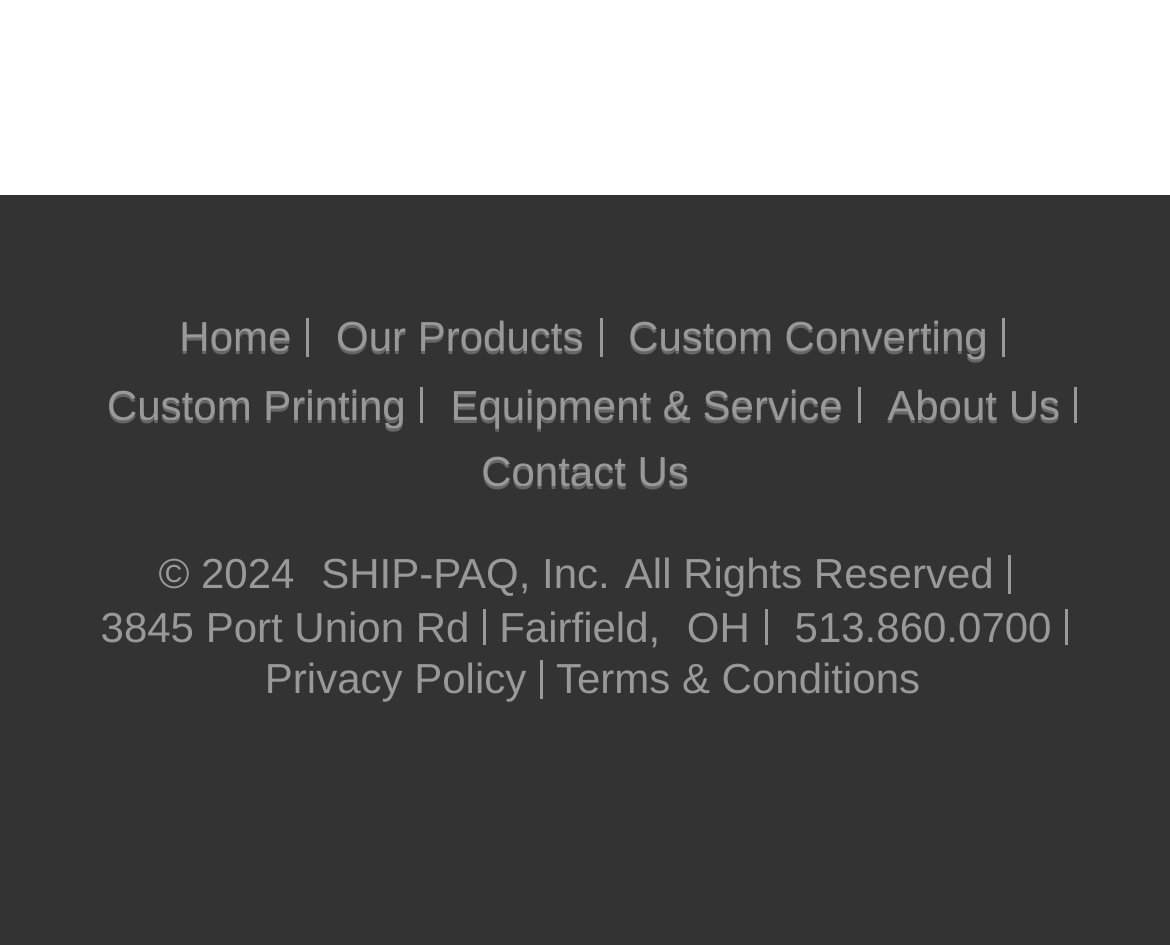Find and indicate the bounding box coordinates of the region you should select to follow the given instruction: "Go to home page".

[0.153, 0.337, 0.249, 0.377]